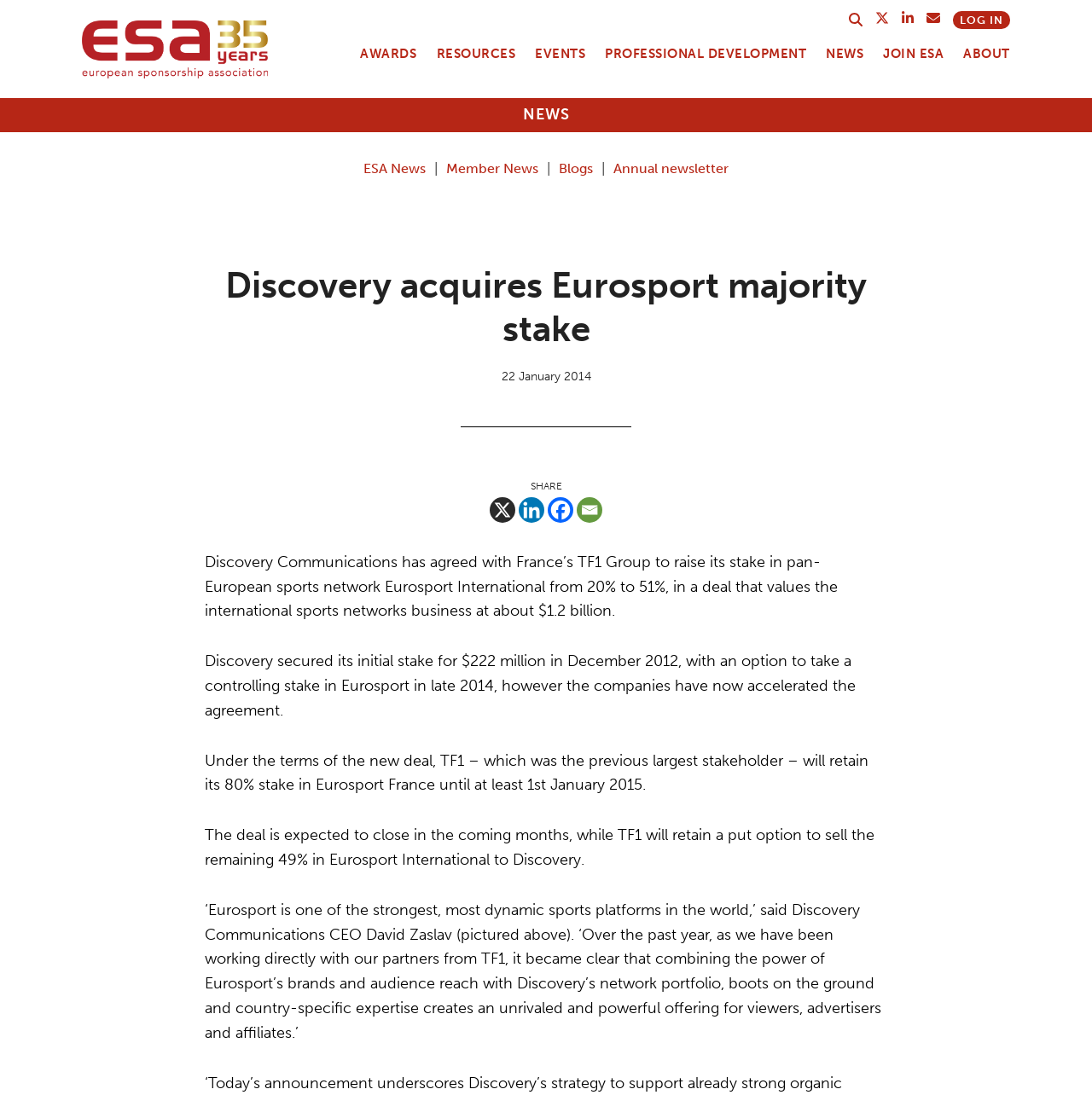What is the name of the CEO of Discovery Communications?
Give a comprehensive and detailed explanation for the question.

The answer can be found in the last paragraph of the article, which quotes the CEO of Discovery Communications, David Zaslav, and even mentions that his picture is above.